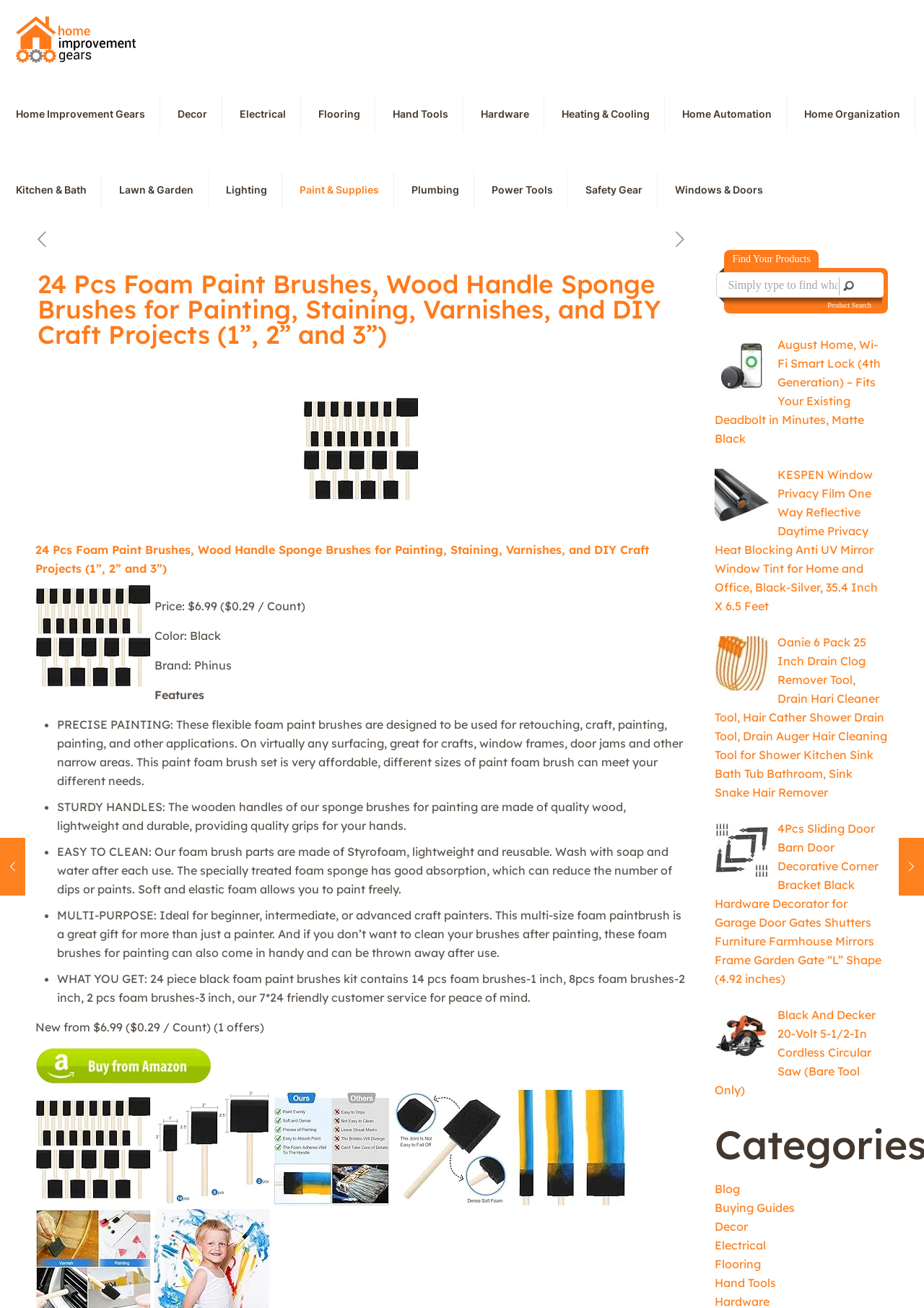Find the bounding box coordinates of the element to click in order to complete the given instruction: "Search for products."

[0.788, 0.208, 0.937, 0.227]